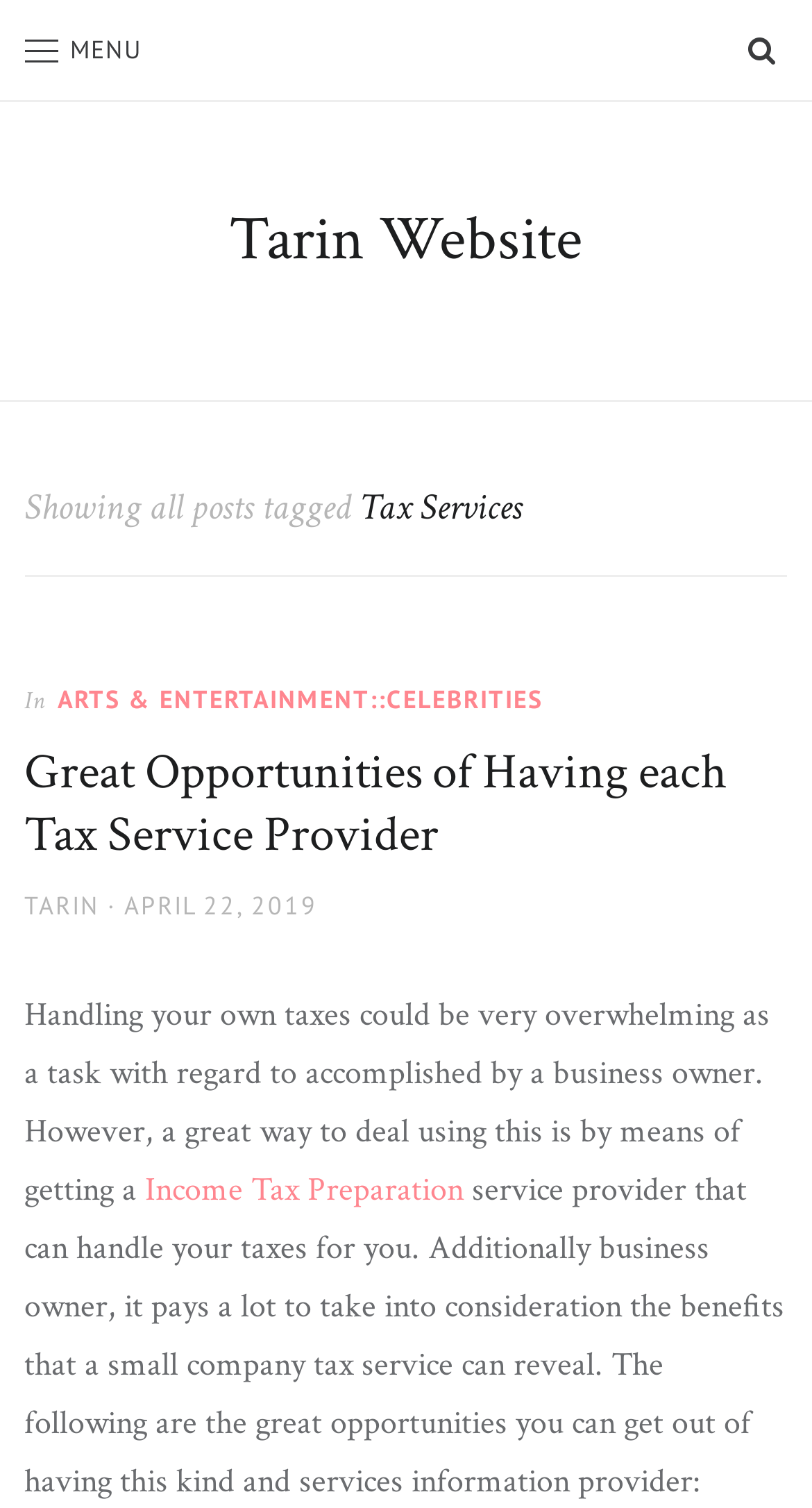Identify the bounding box coordinates of the area that should be clicked in order to complete the given instruction: "Visit the Tarin Website homepage". The bounding box coordinates should be four float numbers between 0 and 1, i.e., [left, top, right, bottom].

[0.282, 0.133, 0.718, 0.186]